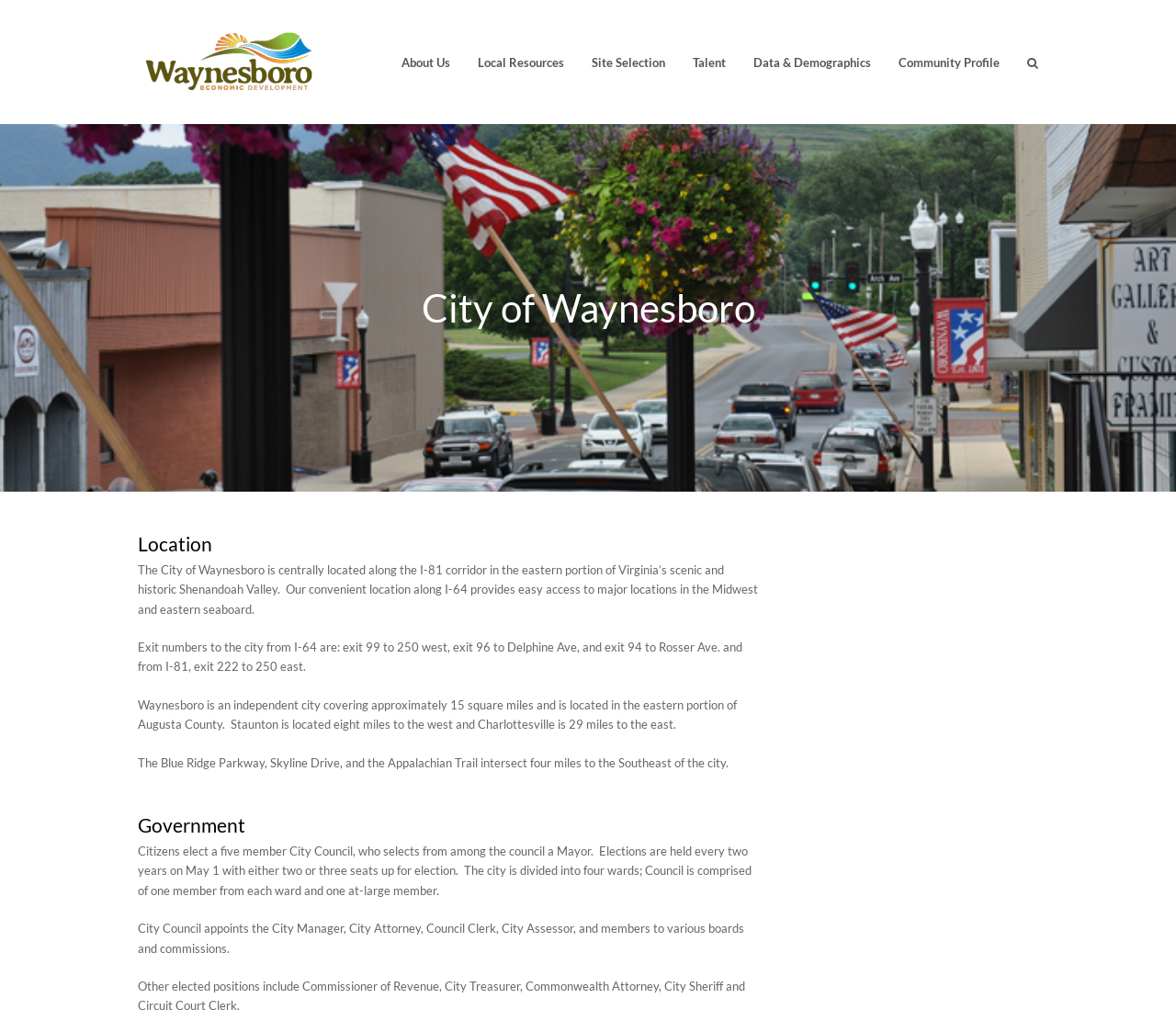Find the bounding box coordinates for the area you need to click to carry out the instruction: "Explore Business Technology". The coordinates should be four float numbers between 0 and 1, indicated as [left, top, right, bottom].

None